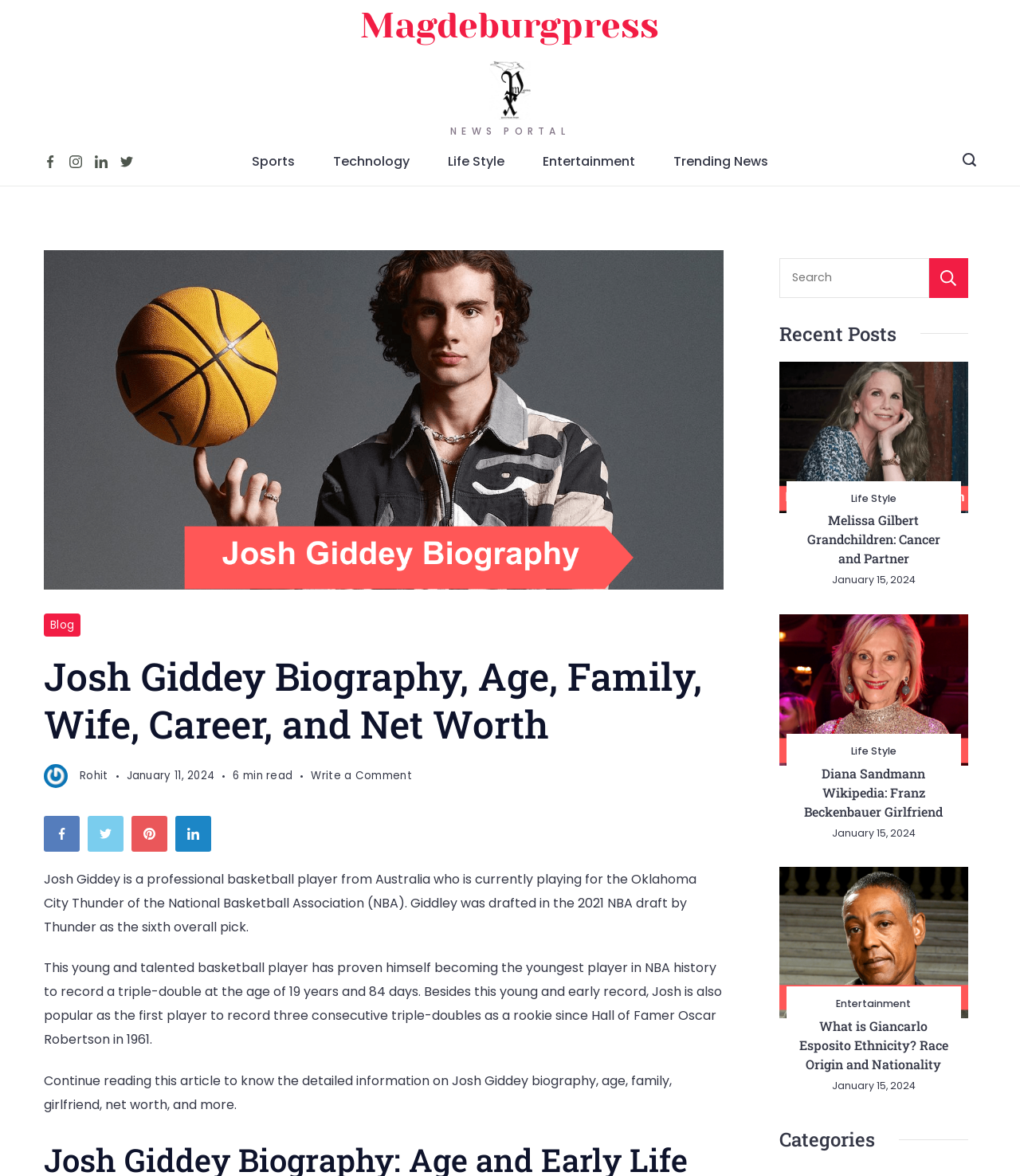Generate the text of the webpage's primary heading.

Josh Giddey Biography, Age, Family, Wife, Career, and Net Worth